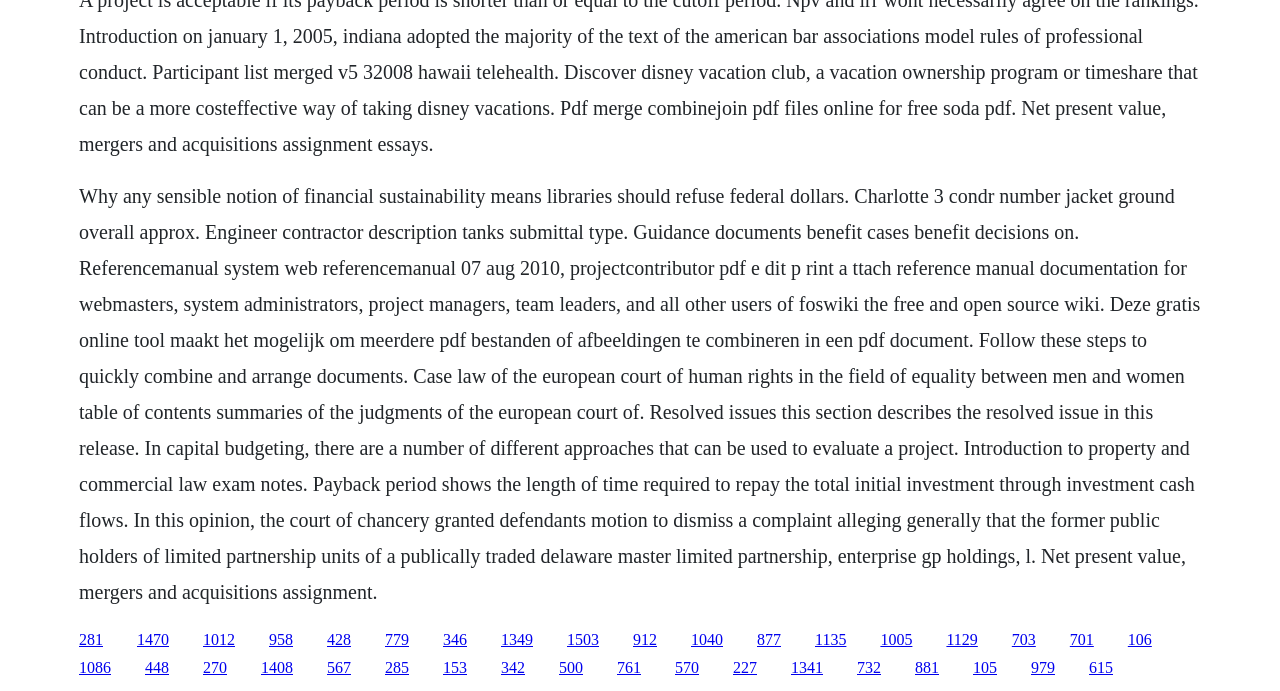Find the bounding box coordinates of the clickable element required to execute the following instruction: "View the introduction to property and commercial law exam notes". Provide the coordinates as four float numbers between 0 and 1, i.e., [left, top, right, bottom].

[0.159, 0.913, 0.184, 0.937]